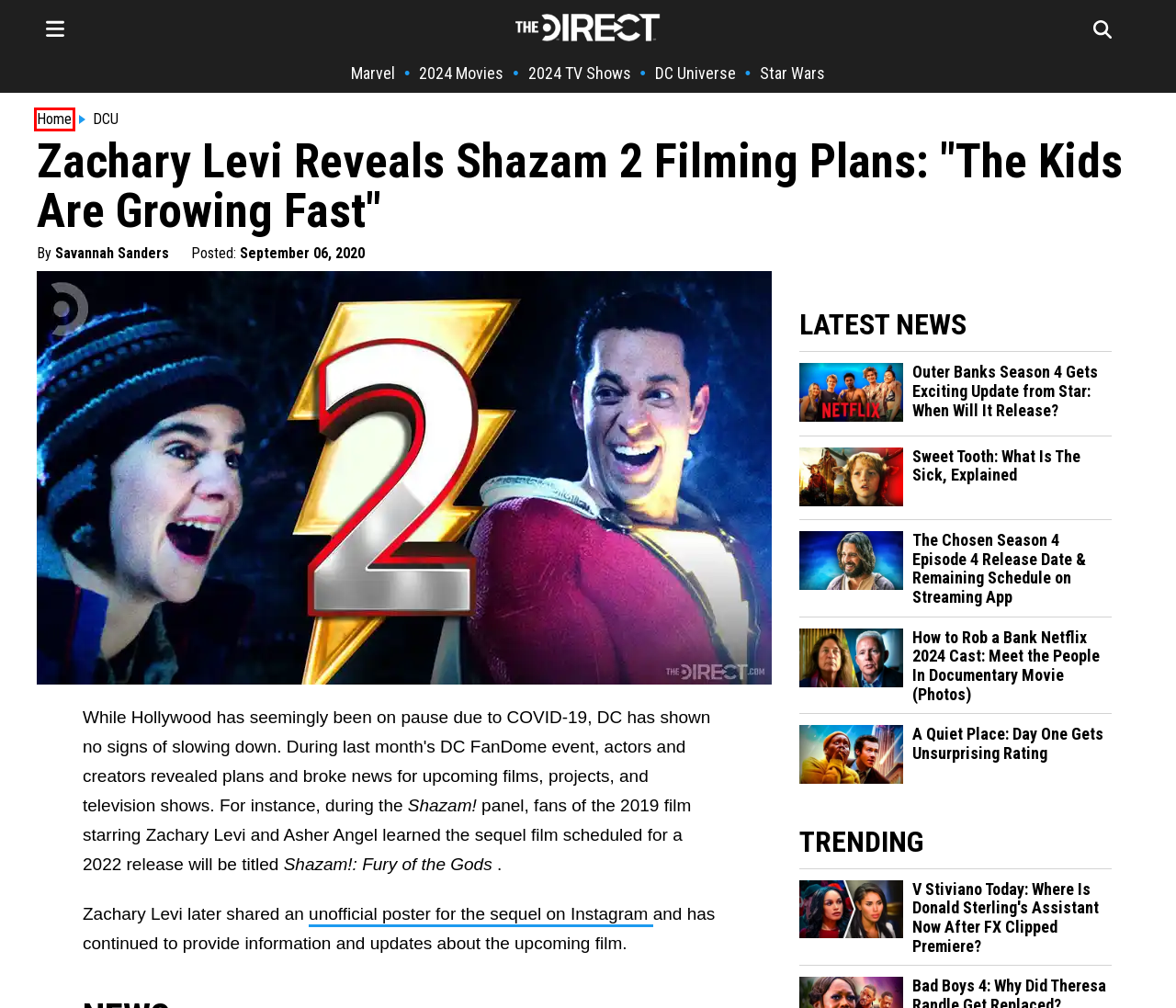You are presented with a screenshot of a webpage containing a red bounding box around an element. Determine which webpage description best describes the new webpage after clicking on the highlighted element. Here are the candidates:
A. New Movies Coming Out: Upcoming Movie Release Dates for 2024 and Beyond | The Direct
B. Star Wars Universe News & Rumors | Latest Updates Today
C. V Stiviano Today: Where Is Donald Sterling's Assistant Now After FX Clipped Premiere?
D. DC Comic Universe Movie News & Rumors | The Direct
E. New TV Series Coming Out: Every Release Date and Streaming Platform For 2024 | The Direct
F. The Direct | Breaking News for Entertainment Pop Culture
G. Shazam 2: Zachary Levi Releases Full-Quality Mock Poster for Fury of the Gods
H. MCU News | Marvel Cinematic Universe Latest Rumors

F